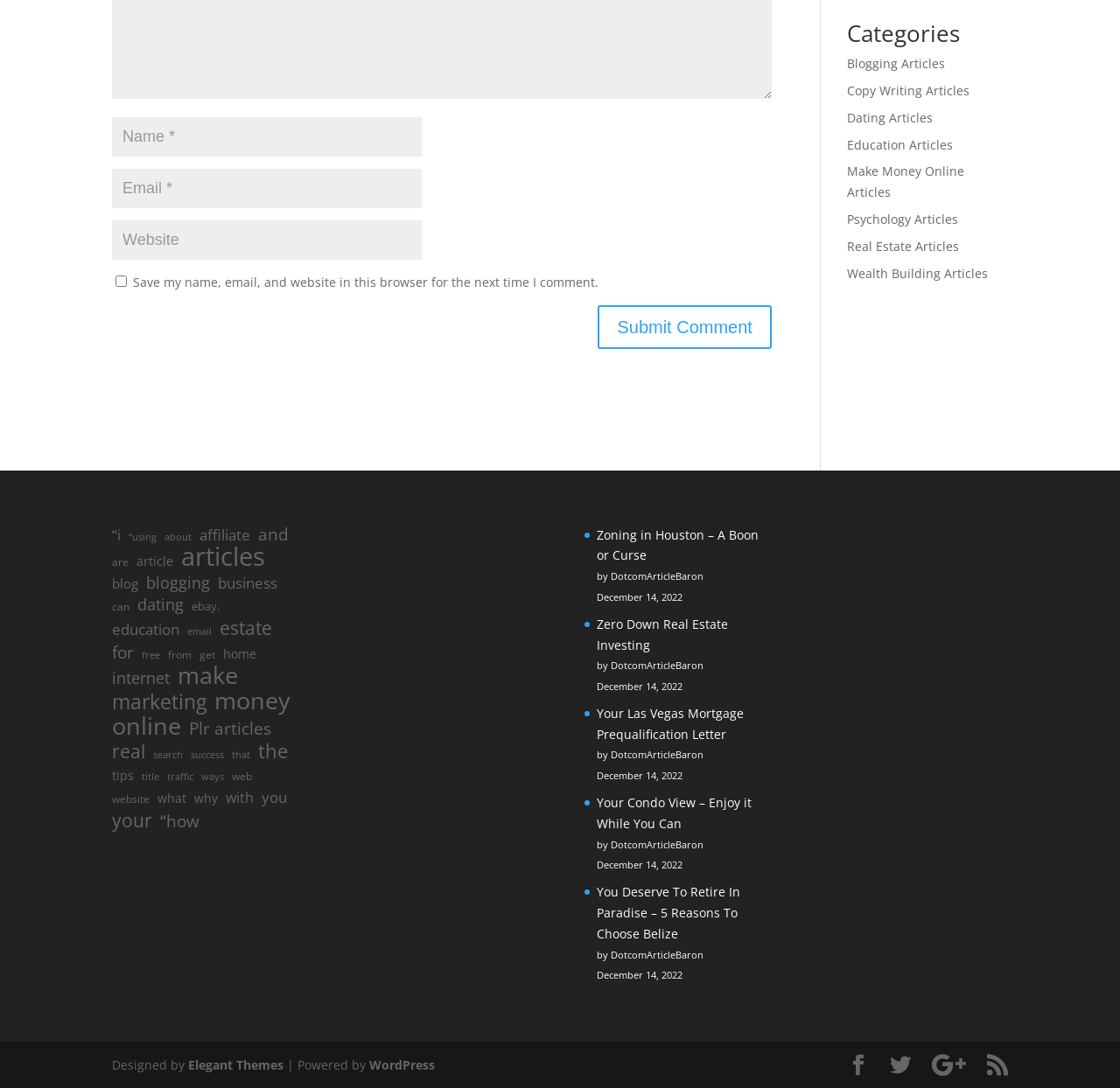Identify the bounding box coordinates for the element you need to click to achieve the following task: "Search for something". Provide the bounding box coordinates as four float numbers between 0 and 1, in the form [left, top, right, bottom].

None